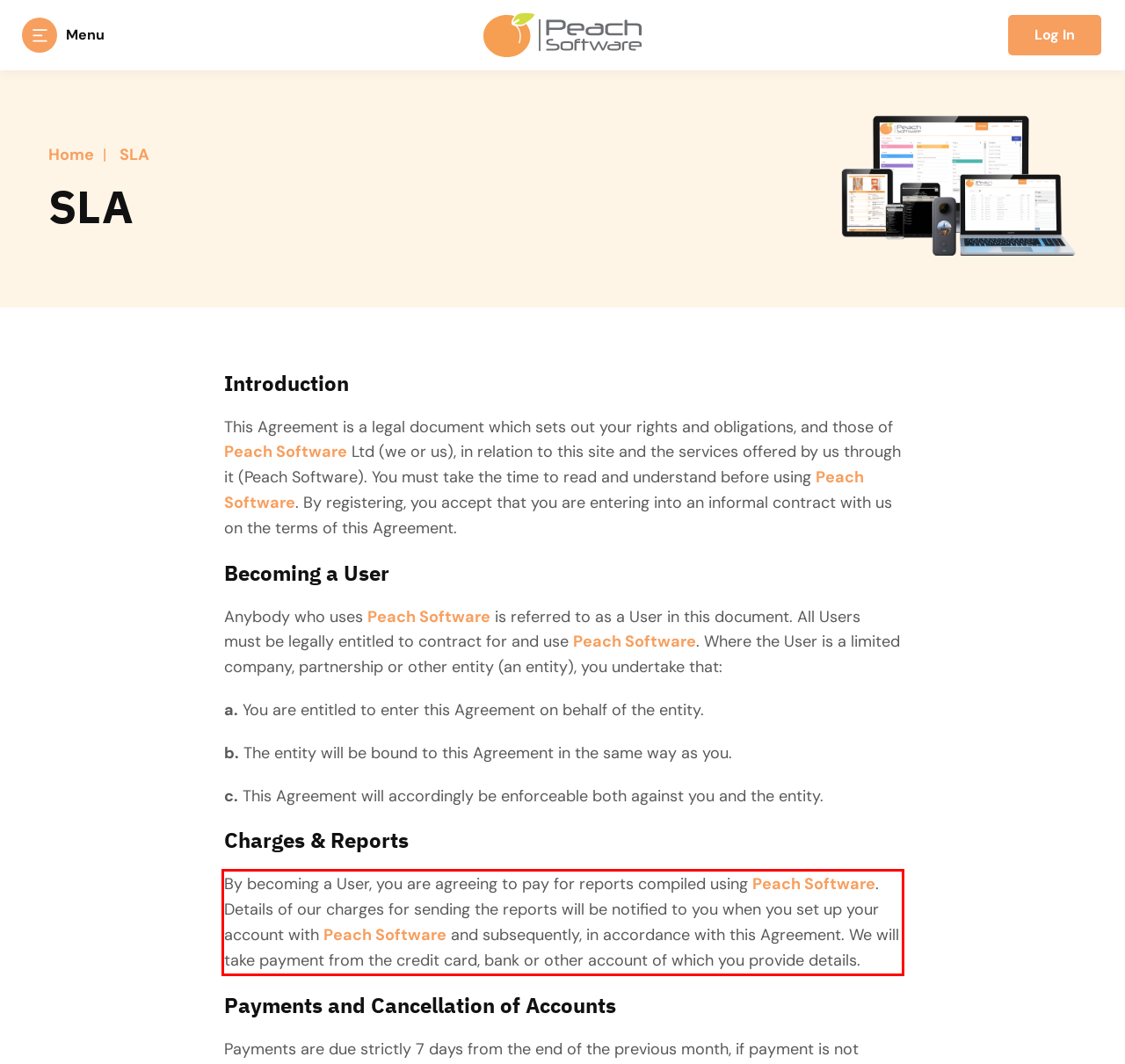You have a screenshot of a webpage with a UI element highlighted by a red bounding box. Use OCR to obtain the text within this highlighted area.

By becoming a User, you are agreeing to pay for reports compiled using Peach Software. Details of our charges for sending the reports will be notified to you when you set up your account with Peach Software and subsequently, in accordance with this Agreement. We will take payment from the credit card, bank or other account of which you provide details.